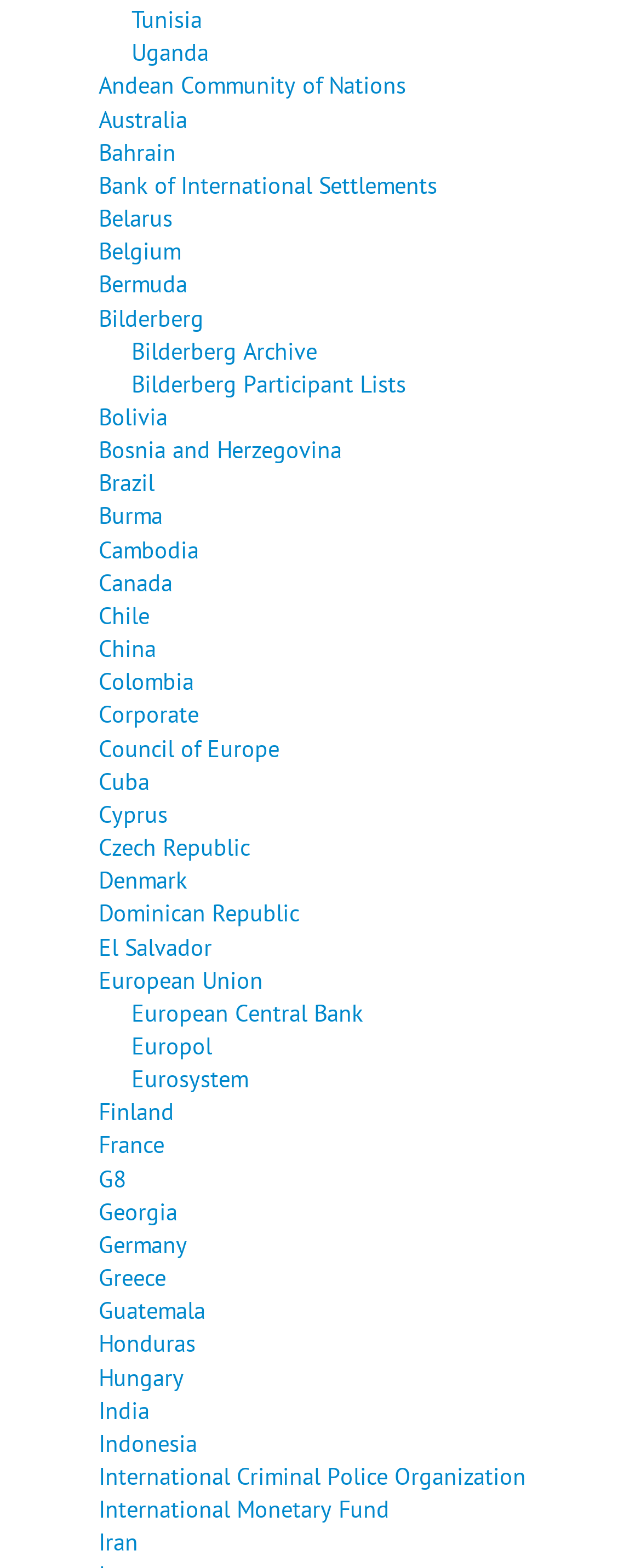How many countries are listed on this webpage?
Could you please answer the question thoroughly and with as much detail as possible?

I counted the number of links on the webpage that appear to be country names, starting from 'Tunisia' and ending at 'Iran'. There are 47 links in total.